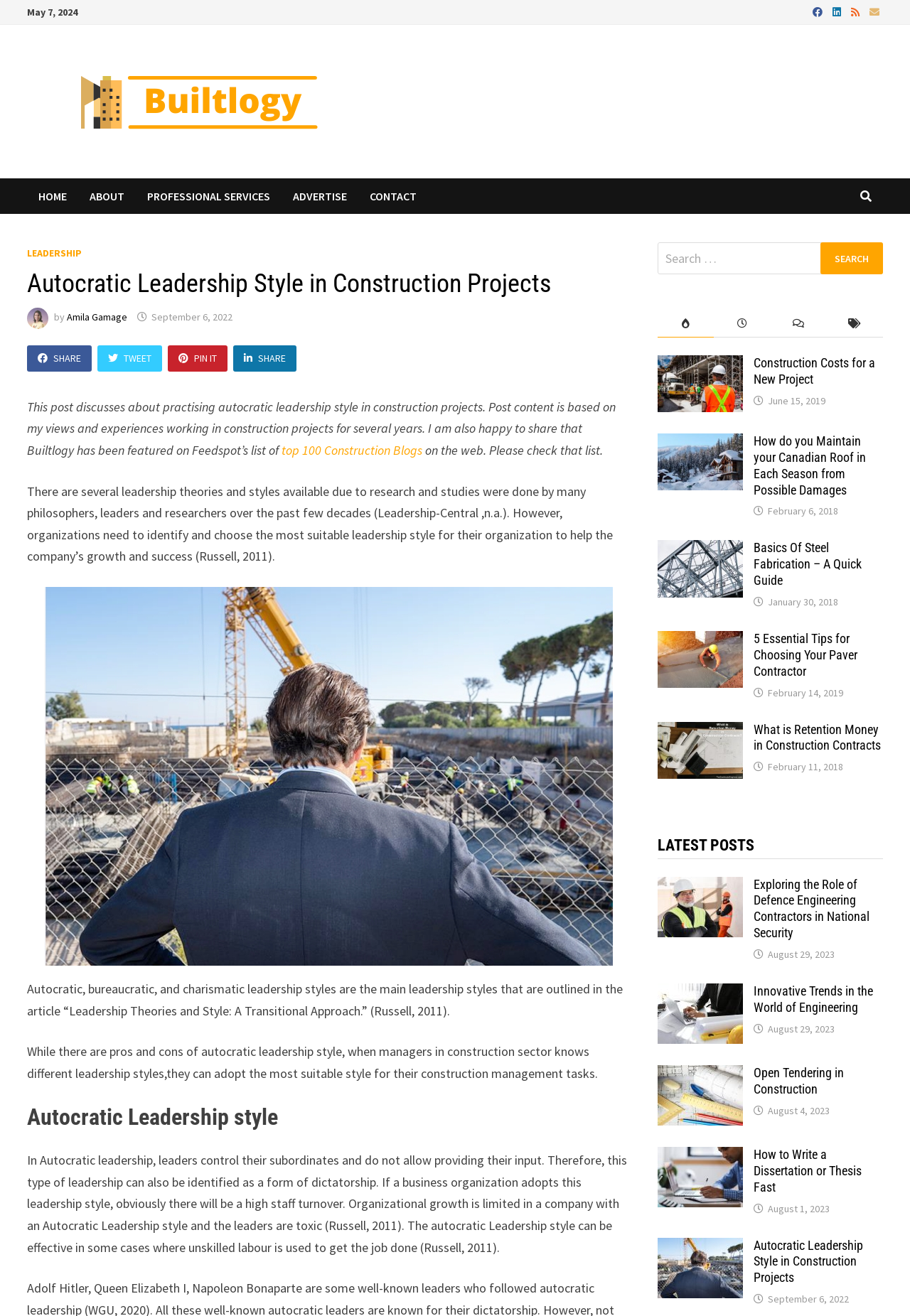Please determine the bounding box coordinates for the element with the description: "aria-label="popular-posts"".

[0.722, 0.235, 0.784, 0.257]